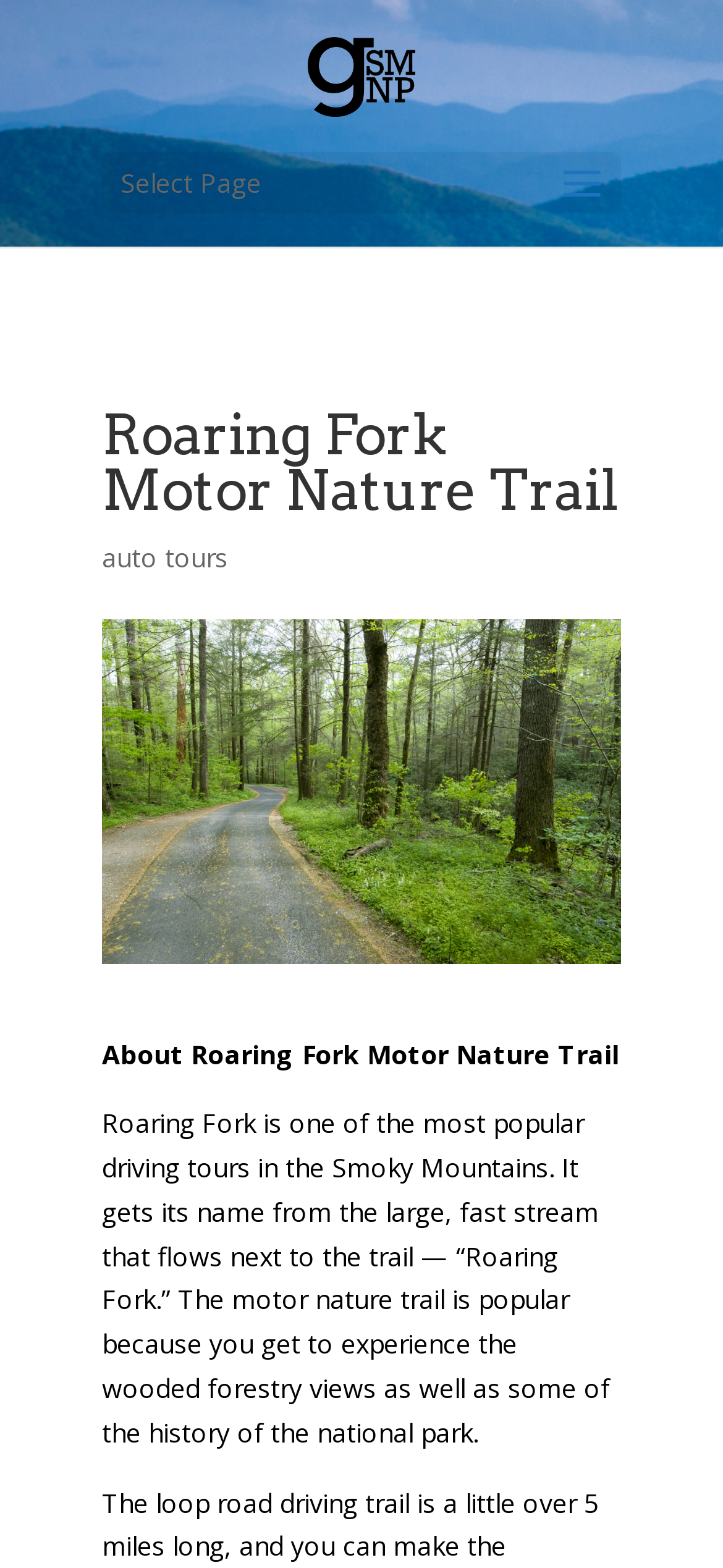Using floating point numbers between 0 and 1, provide the bounding box coordinates in the format (top-left x, top-left y, bottom-right x, bottom-right y). Locate the UI element described here: auto tours

[0.141, 0.344, 0.315, 0.367]